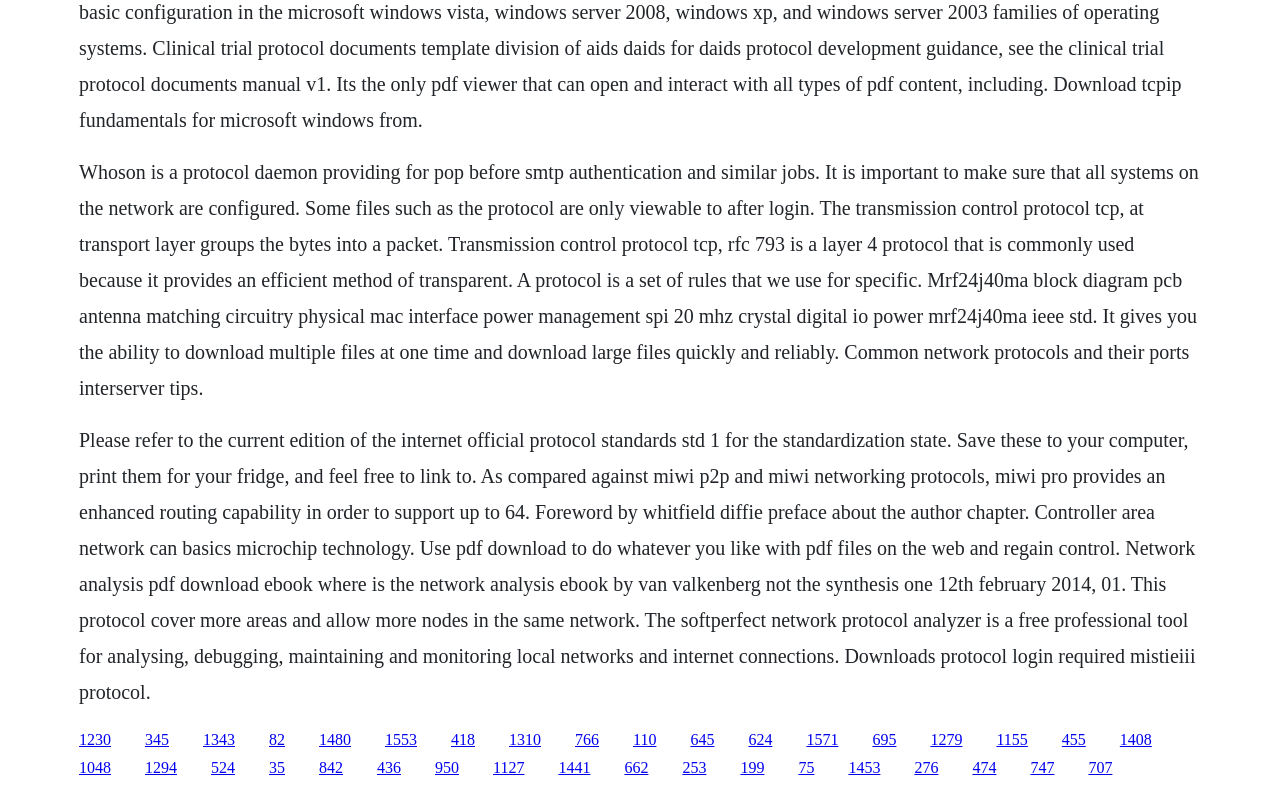Please find the bounding box coordinates of the clickable region needed to complete the following instruction: "Click the link 'Downloads protocol login required'". The bounding box coordinates must consist of four float numbers between 0 and 1, i.e., [left, top, right, bottom].

[0.062, 0.542, 0.934, 0.888]